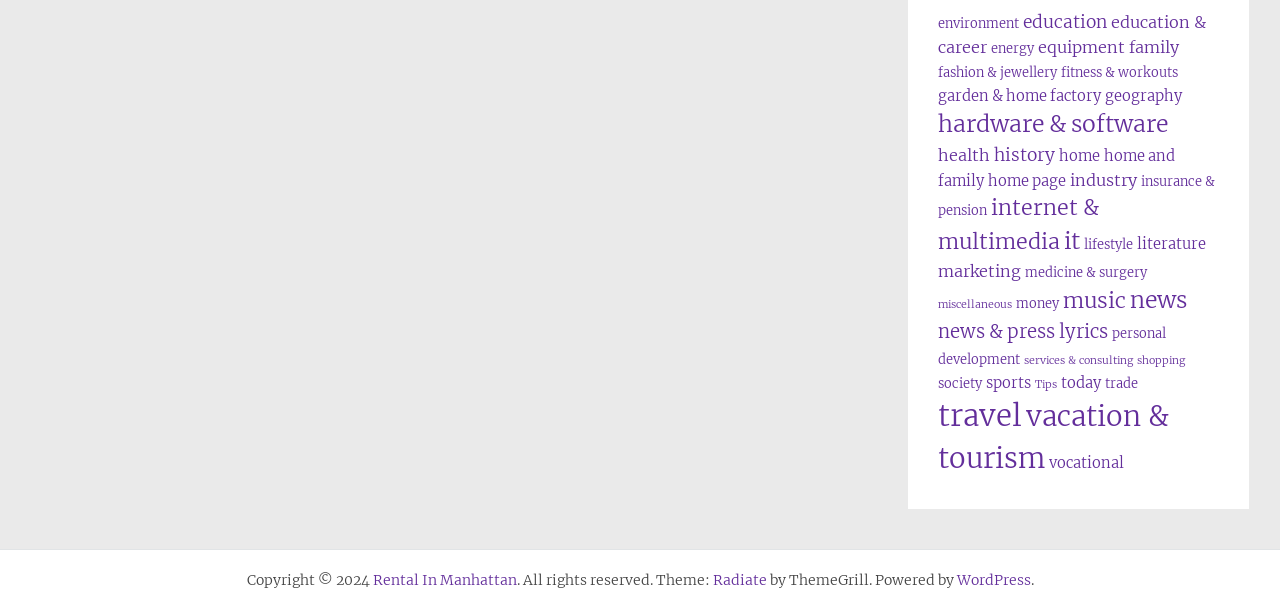From the given element description: "garden & home factory", find the bounding box for the UI element. Provide the coordinates as four float numbers between 0 and 1, in the order [left, top, right, bottom].

[0.733, 0.142, 0.86, 0.172]